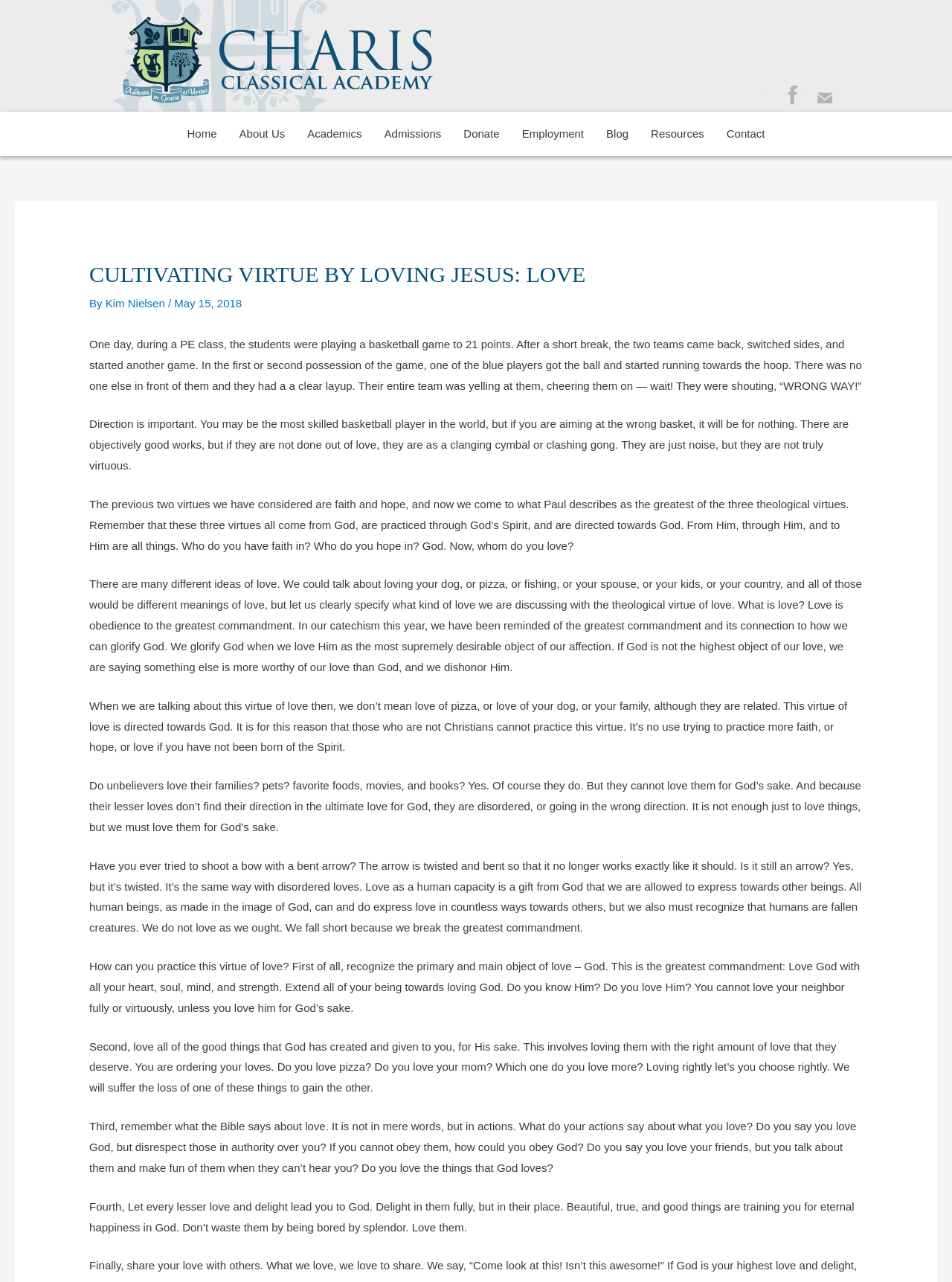Please identify the bounding box coordinates of the element's region that I should click in order to complete the following instruction: "Click the 'Donate' link". The bounding box coordinates consist of four float numbers between 0 and 1, i.e., [left, top, right, bottom].

[0.475, 0.087, 0.536, 0.122]